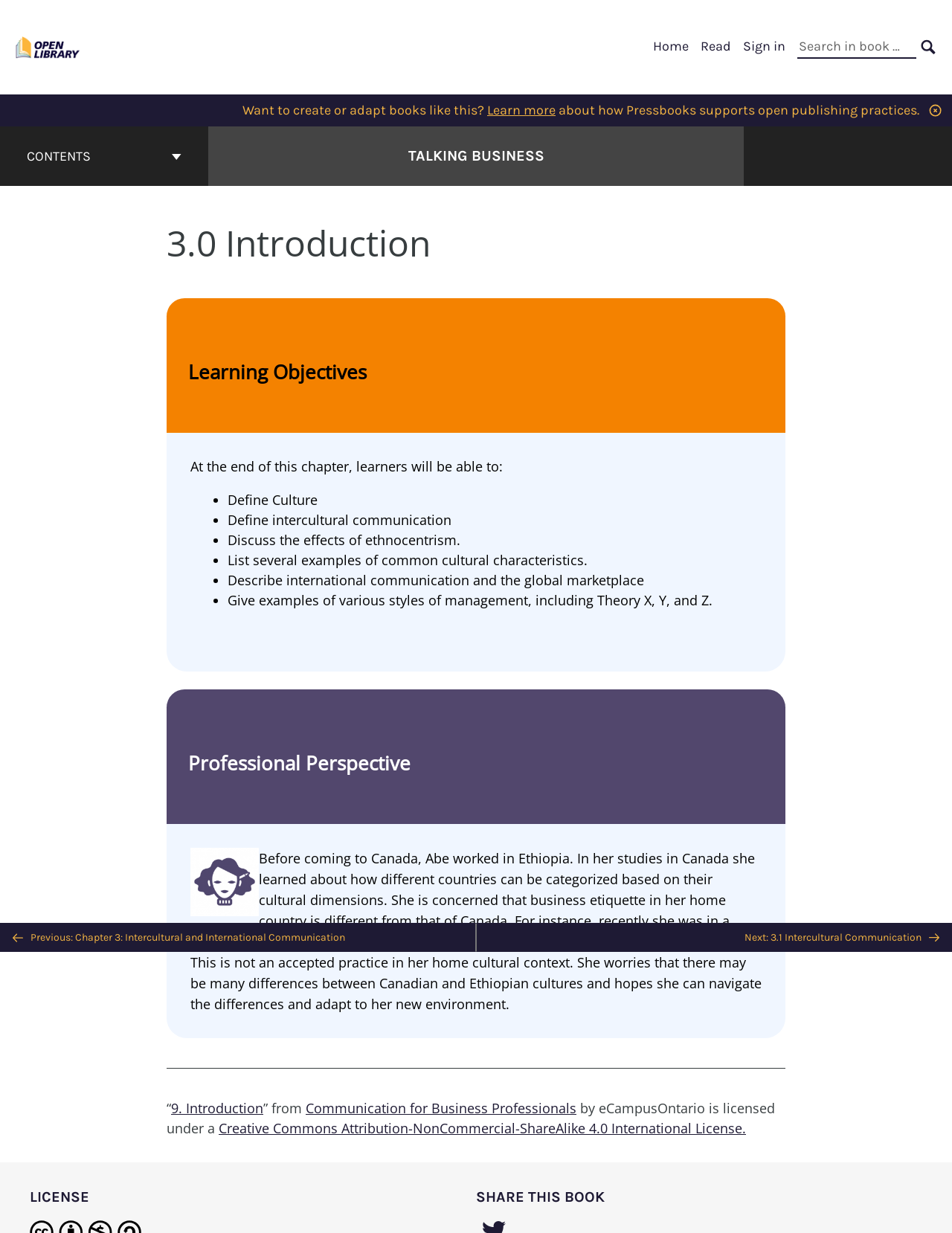Please identify the bounding box coordinates of the clickable area that will allow you to execute the instruction: "Go to the cover page of Talking Business".

[0.429, 0.118, 0.571, 0.136]